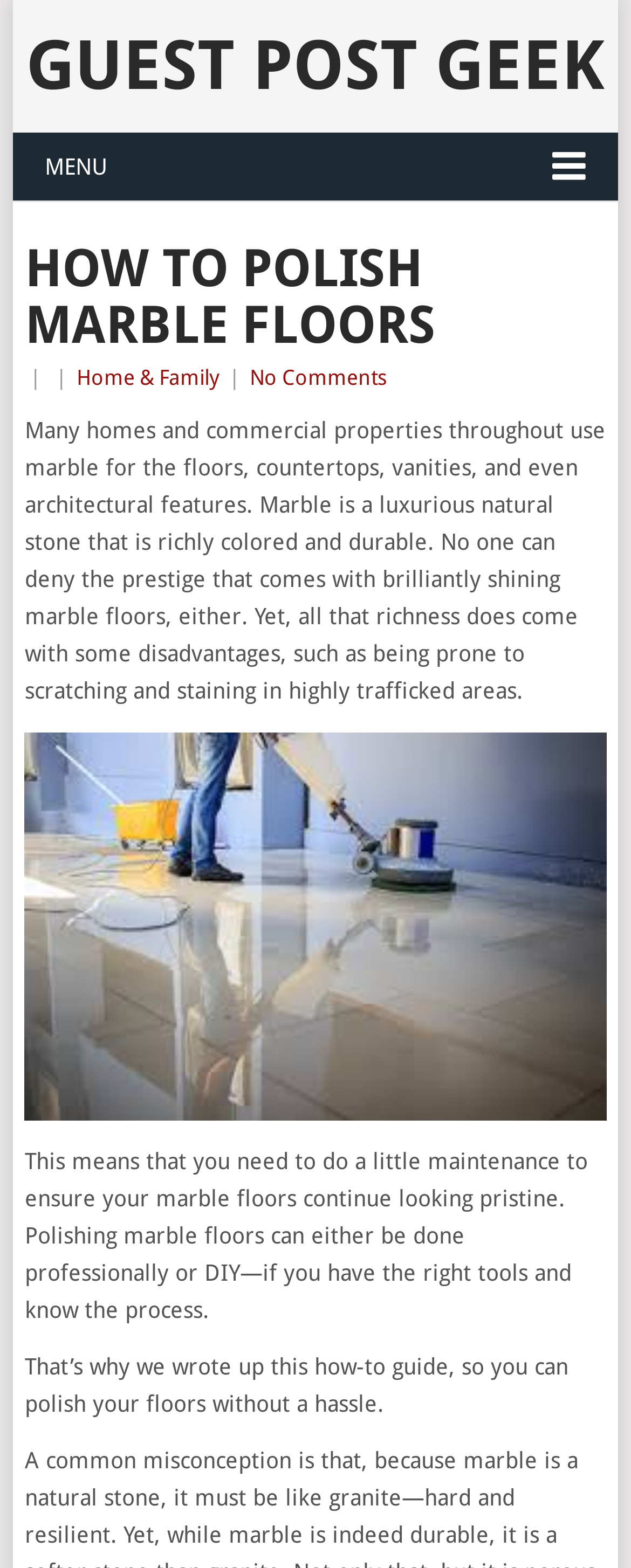Offer a comprehensive description of the webpage’s content and structure.

The webpage is about polishing marble floors, with a focus on maintenance and DIY methods. At the top, there is a heading "GUEST POST GEEK" which is also a link, taking up most of the width of the page. Below it, there is a menu link on the left side, labeled "MENU" with an icon. 

To the right of the menu link, there is a header section that spans almost the entire width of the page. Within this section, there is a heading "HOW TO POLISH MARBLE FLOORS" followed by a vertical line and two links, "Home & Family" and "No Comments", separated by vertical lines. 

Below the header section, there is a large block of text that occupies most of the page's width, discussing the advantages and disadvantages of marble floors, the need for maintenance, and the purpose of the guide. The text is divided into three paragraphs, with the first paragraph describing the characteristics of marble, the second paragraph explaining the need for polishing, and the third paragraph introducing the guide.